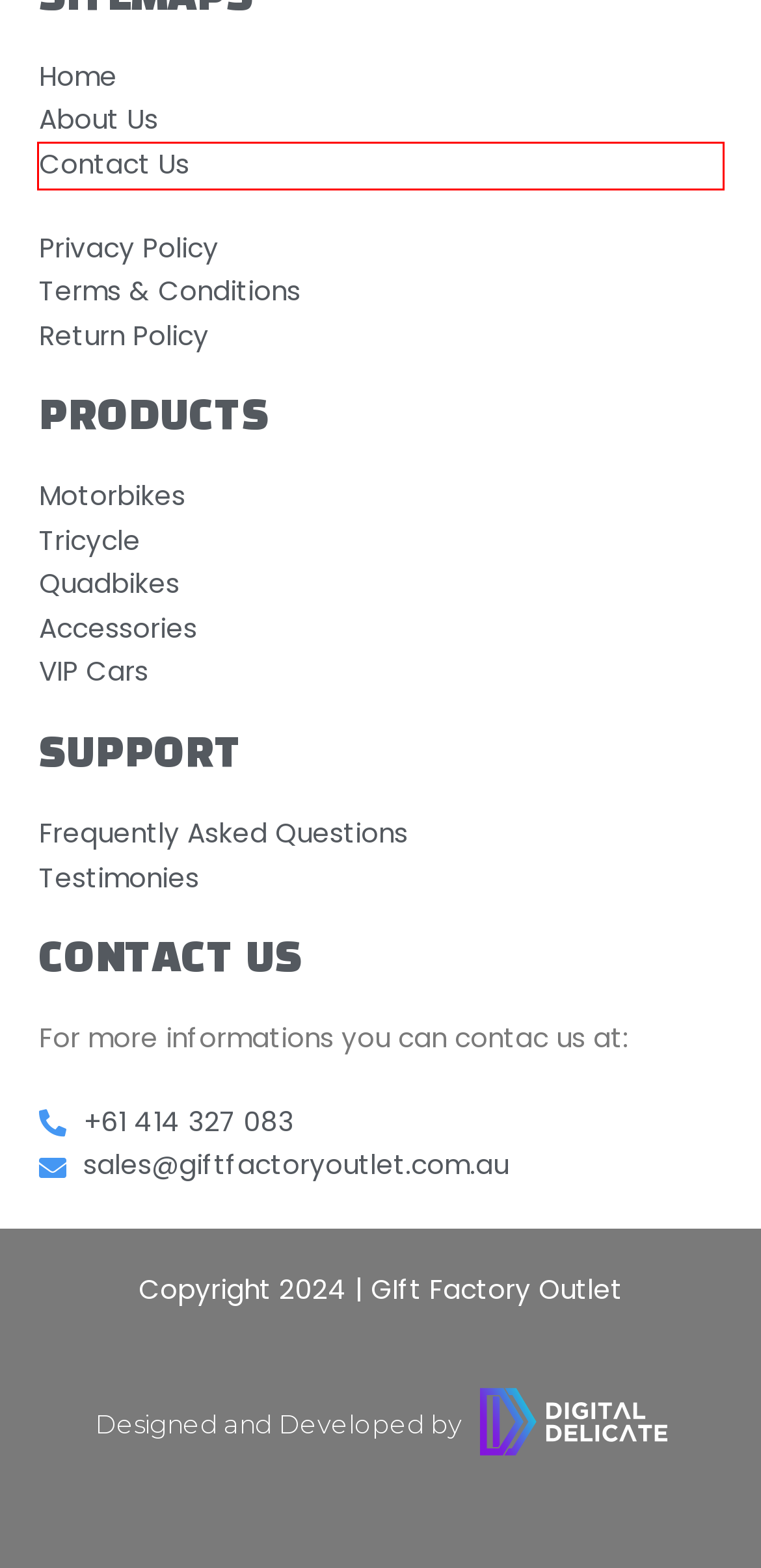You are given a screenshot of a webpage within which there is a red rectangle bounding box. Please choose the best webpage description that matches the new webpage after clicking the selected element in the bounding box. Here are the options:
A. Testimonials - Gift Factory Outlet
B. About Gift Factory Outlet - Gift Factory Outlet
C. Digital Marketing Agency in Sydney - Digital Delicate
D. Contact Us - Gift Factory Outlet
E. VIP Cars Archives - Gift Factory Outlet
F. Refund and Returns Policy - Gift Factory Outlet
G. Frequently Asked Questions - Gift Factory Outlet
H. Terms and Conditions - Gift Factory Outlet

D